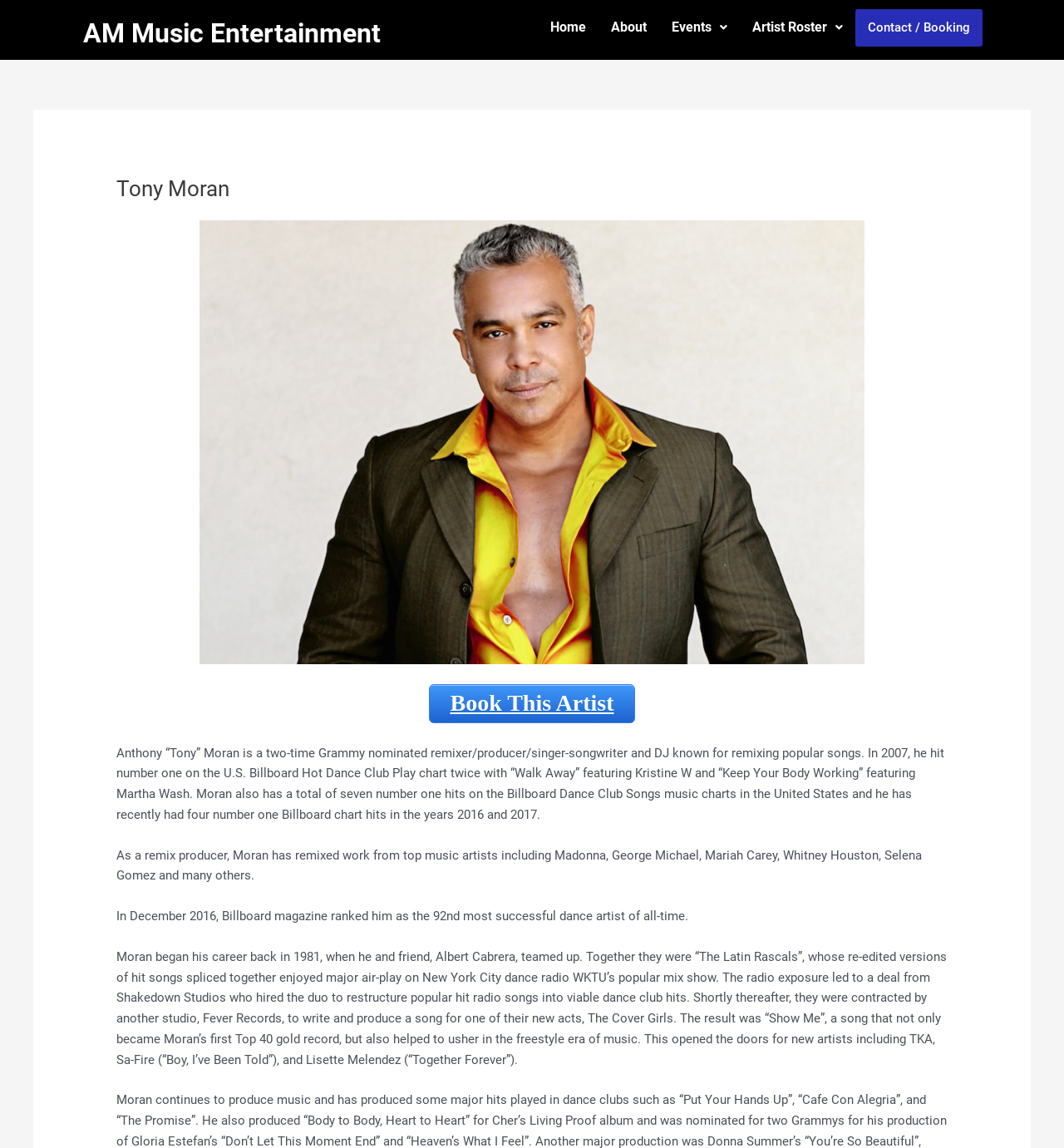Find the bounding box of the UI element described as follows: "Book This Artist".

[0.403, 0.596, 0.597, 0.63]